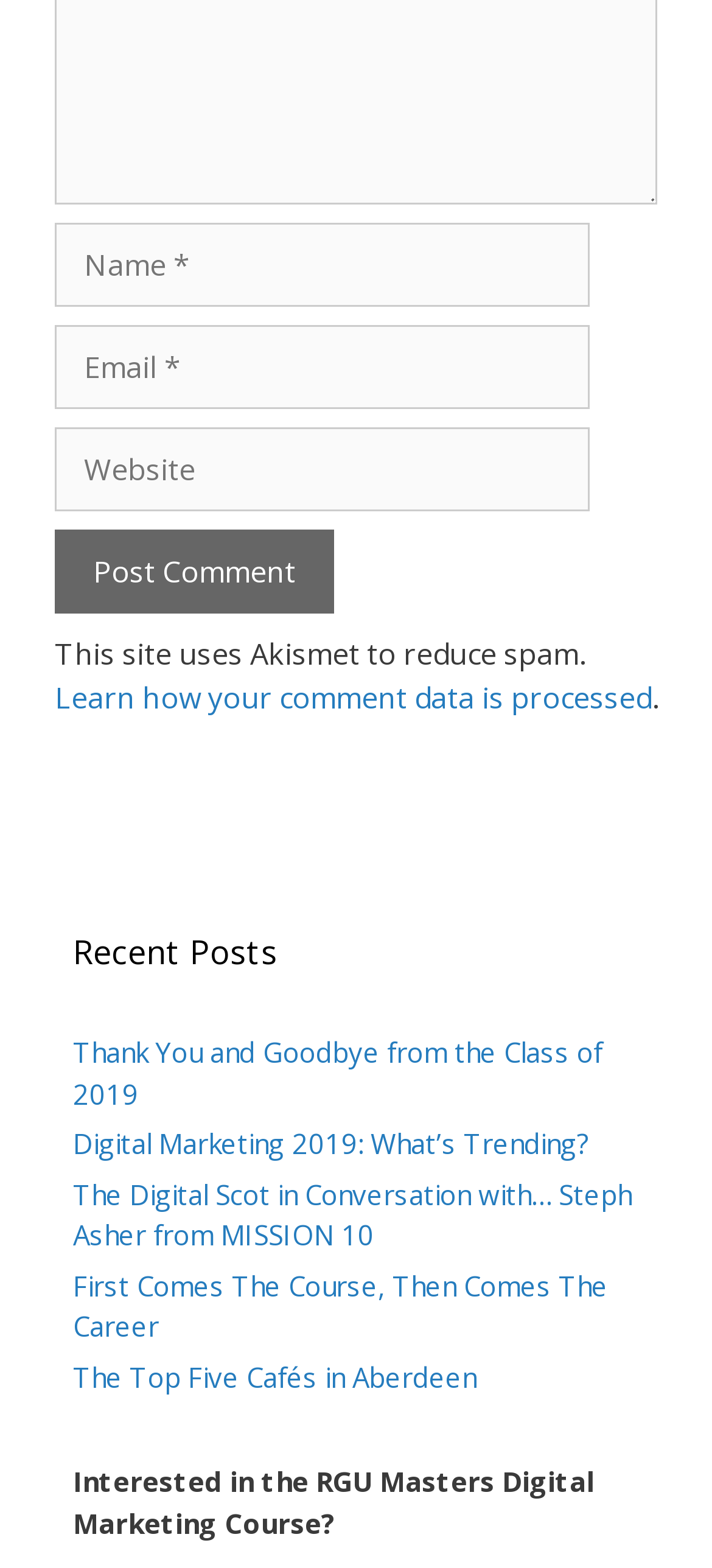Determine the bounding box for the described HTML element: "parent_node: Comment name="email" placeholder="Email *"". Ensure the coordinates are four float numbers between 0 and 1 in the format [left, top, right, bottom].

[0.077, 0.207, 0.828, 0.261]